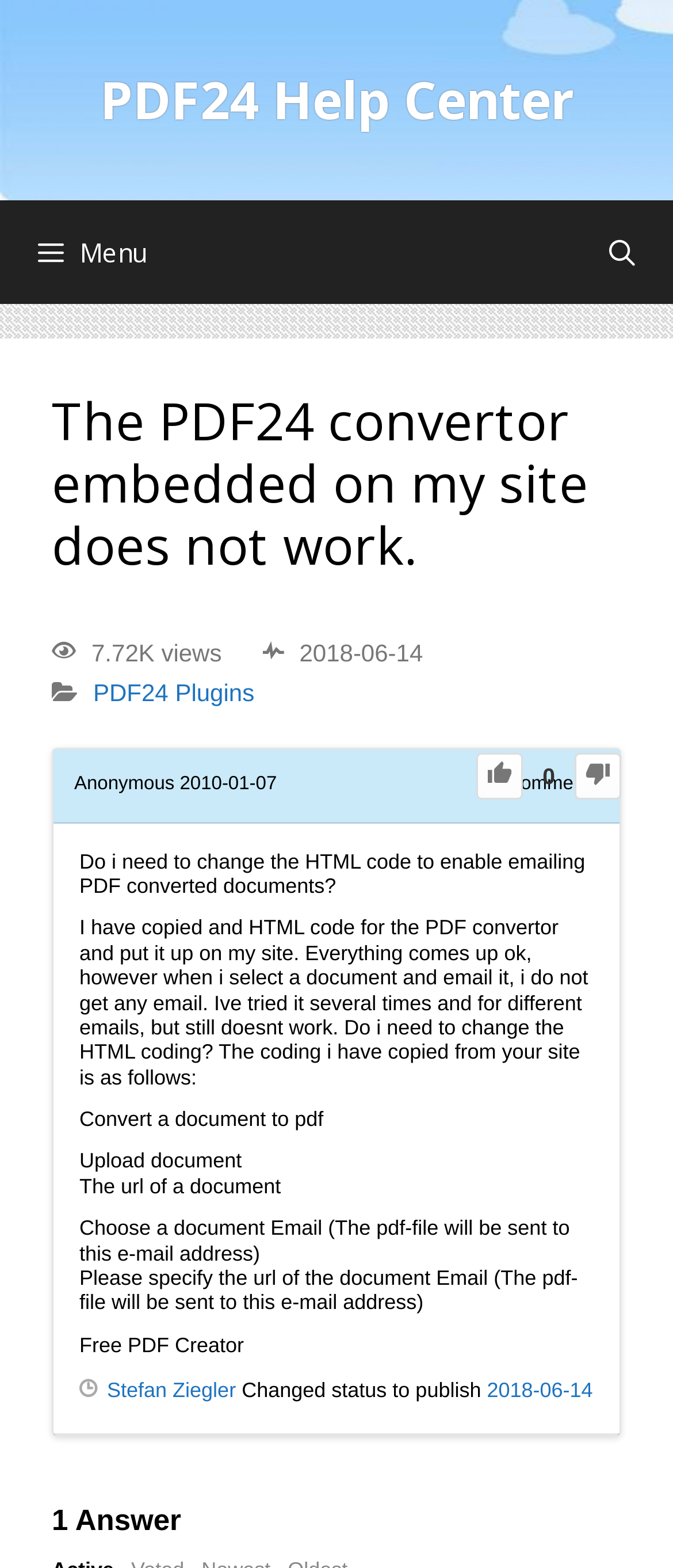What is the name of the PDF creator mentioned?
Based on the image, provide your answer in one word or phrase.

Free PDF Creator